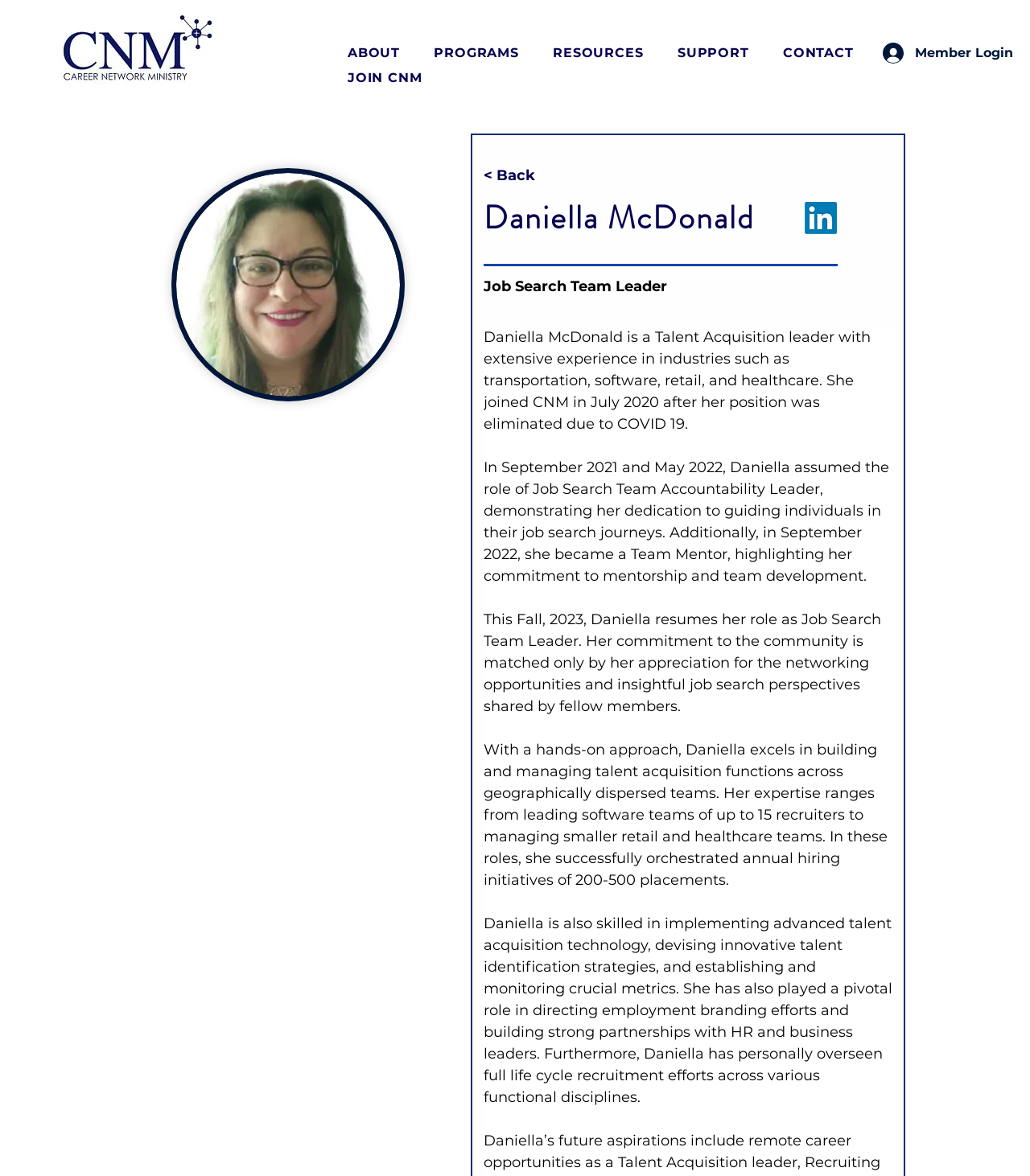Please determine the bounding box coordinates for the UI element described as: "CONTACT".

[0.76, 0.036, 0.846, 0.053]